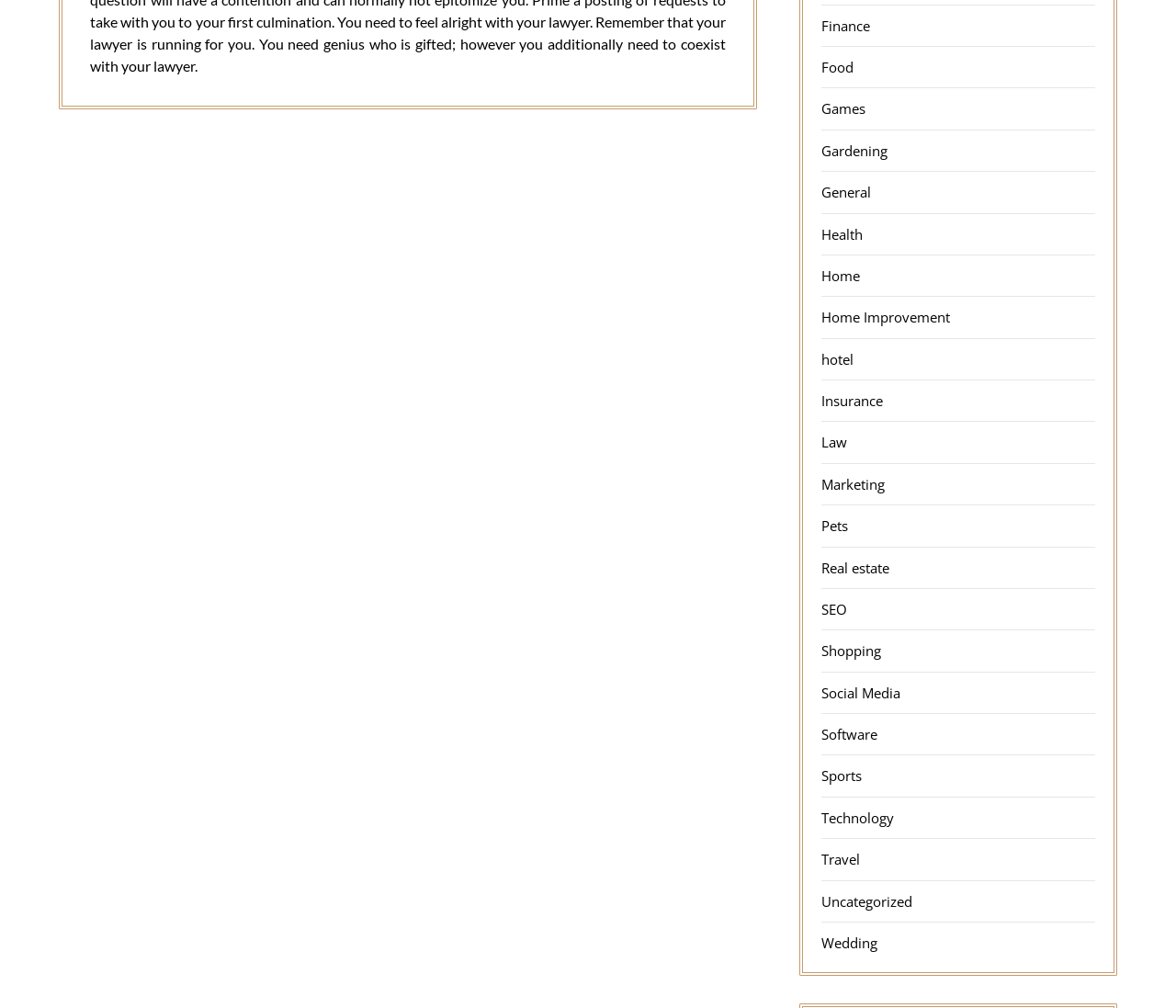Identify the bounding box coordinates of the clickable region required to complete the instruction: "Explore Health". The coordinates should be given as four float numbers within the range of 0 and 1, i.e., [left, top, right, bottom].

[0.699, 0.223, 0.734, 0.241]